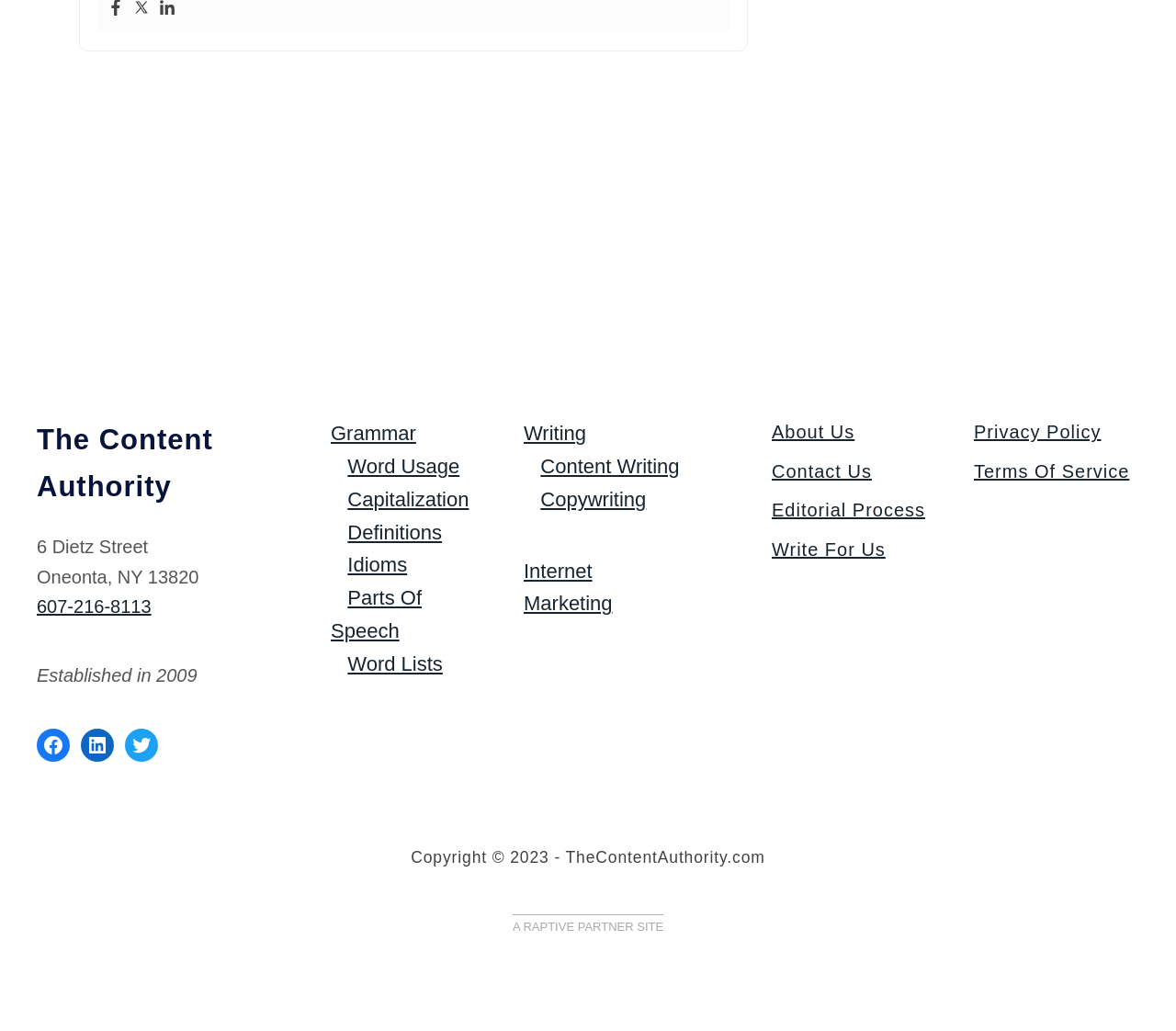What is the phone number of The Content Authority?
Based on the screenshot, provide your answer in one word or phrase.

607-216-8113